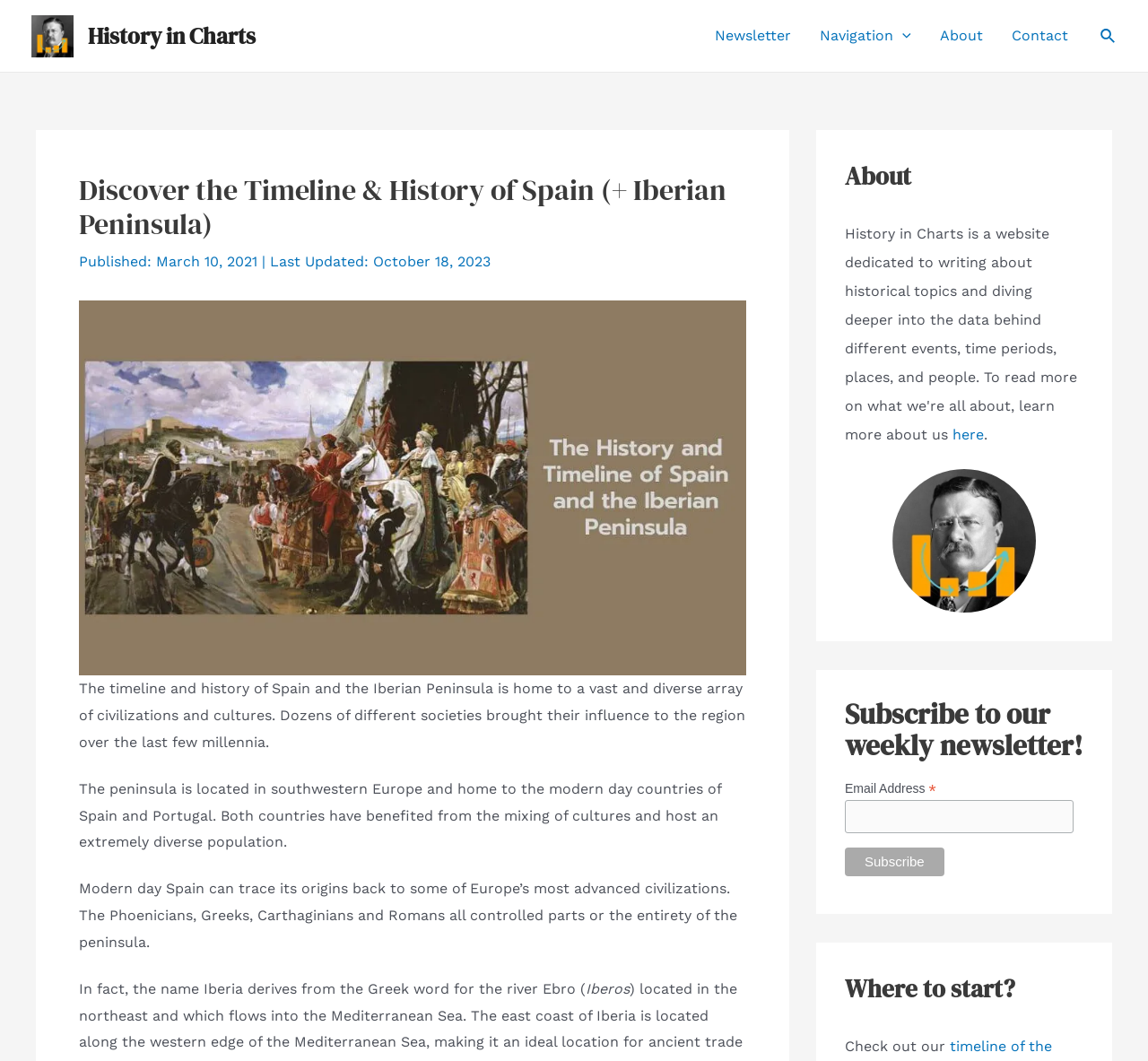Specify the bounding box coordinates of the element's area that should be clicked to execute the given instruction: "View the 'Capturing Romance: The Essential Elements of Wedding Shoot Styling' post". The coordinates should be four float numbers between 0 and 1, i.e., [left, top, right, bottom].

None